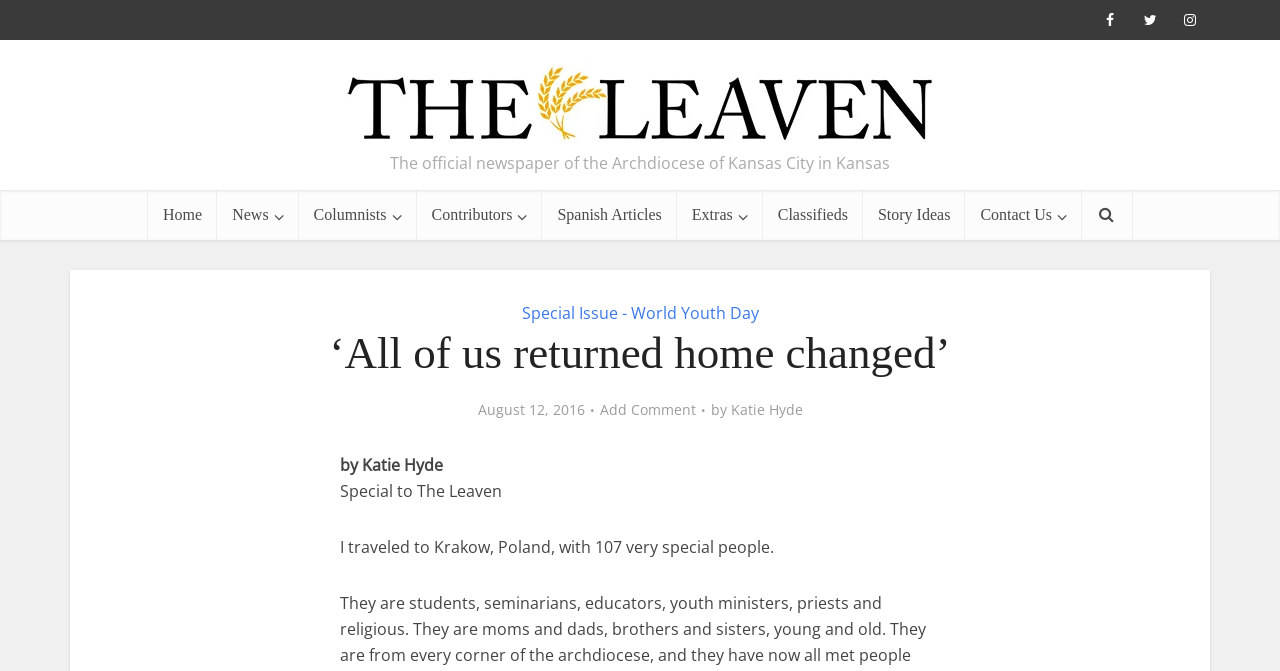Extract the bounding box coordinates of the UI element described by: "Add Comment". The coordinates should include four float numbers ranging from 0 to 1, e.g., [left, top, right, bottom].

[0.468, 0.598, 0.543, 0.624]